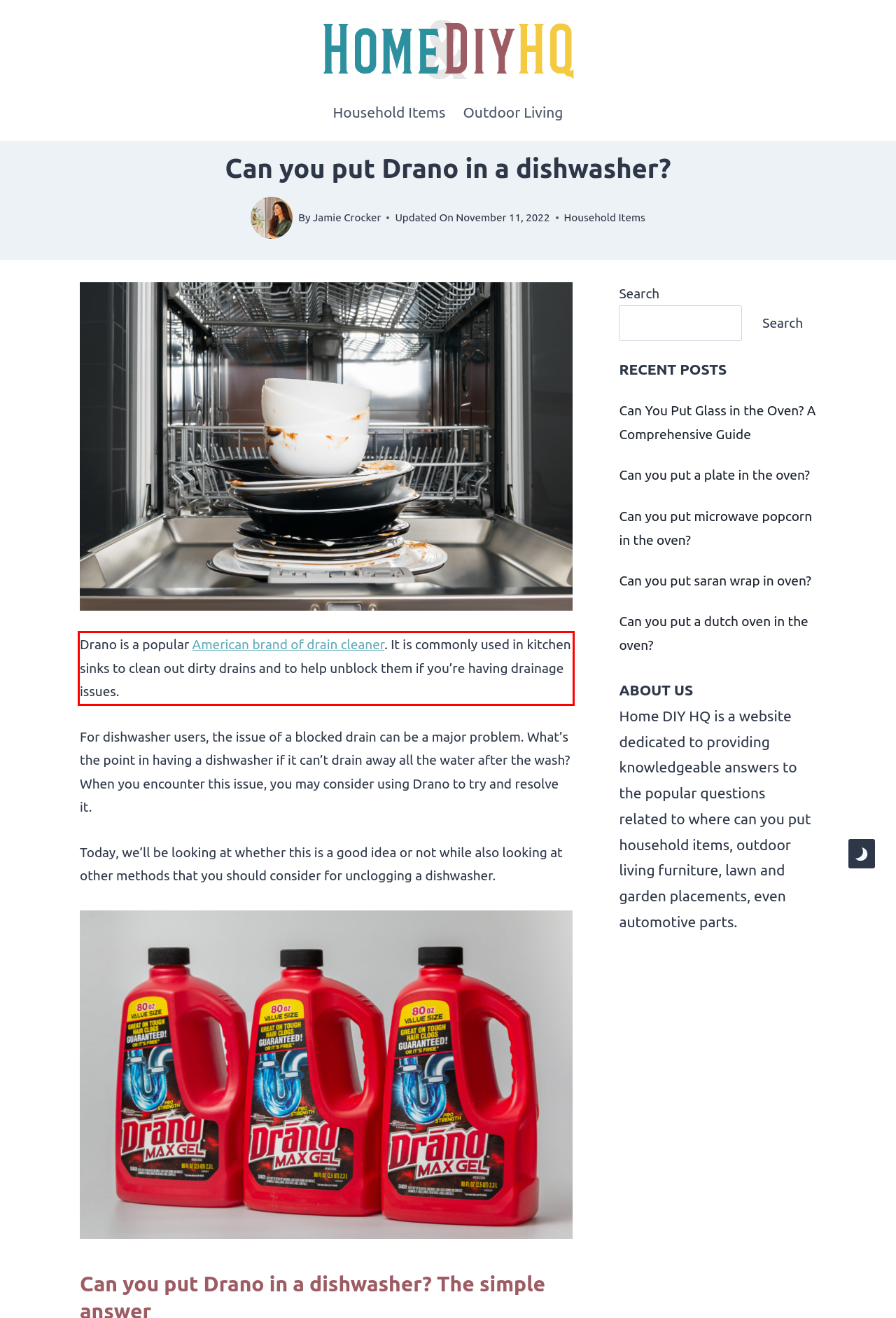Please take the screenshot of the webpage, find the red bounding box, and generate the text content that is within this red bounding box.

Drano is a popular American brand of drain cleaner. It is commonly used in kitchen sinks to clean out dirty drains and to help unblock them if you’re having drainage issues.